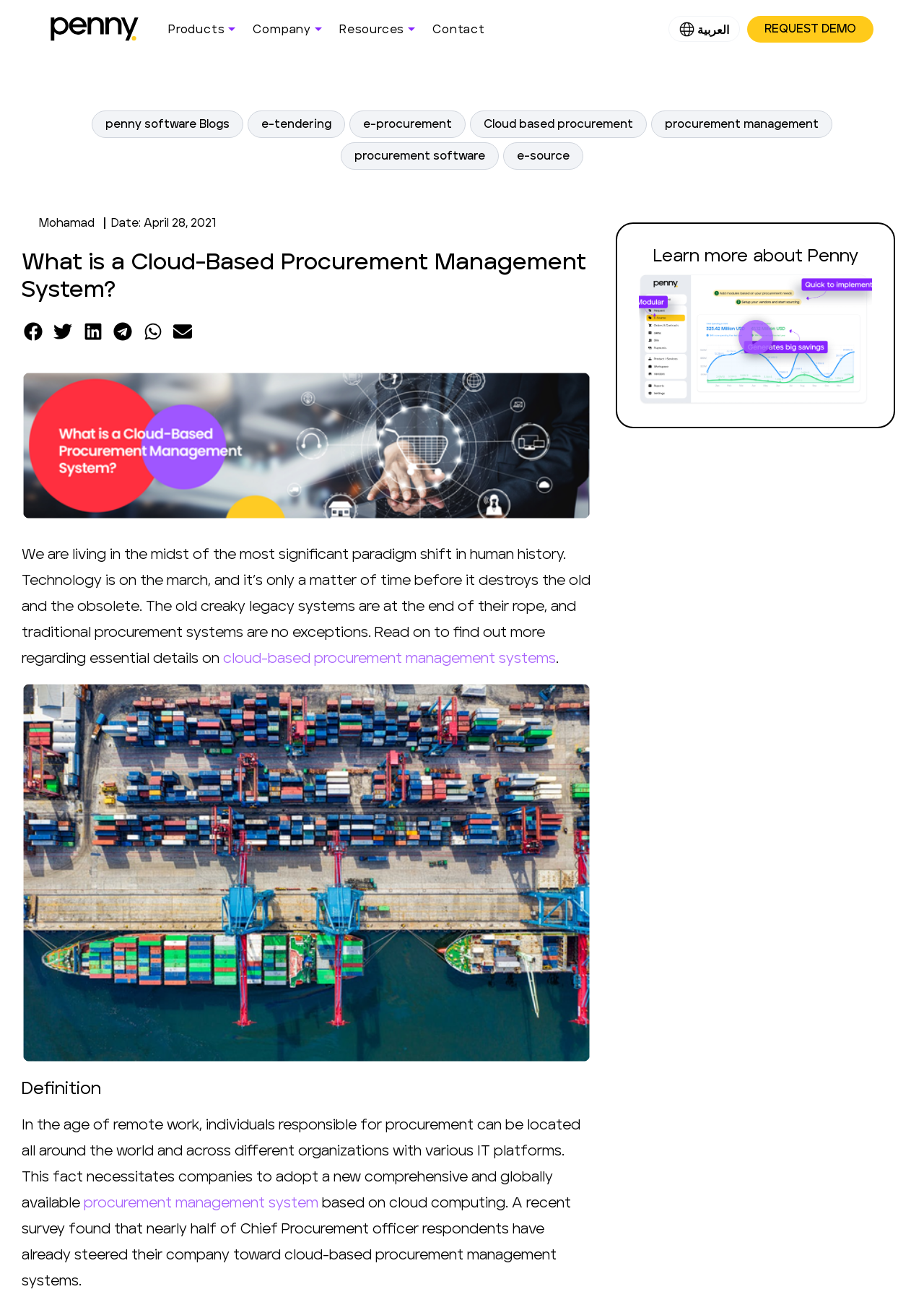Locate the bounding box coordinates of the item that should be clicked to fulfill the instruction: "Click on Cloud based procurement".

[0.509, 0.084, 0.7, 0.105]